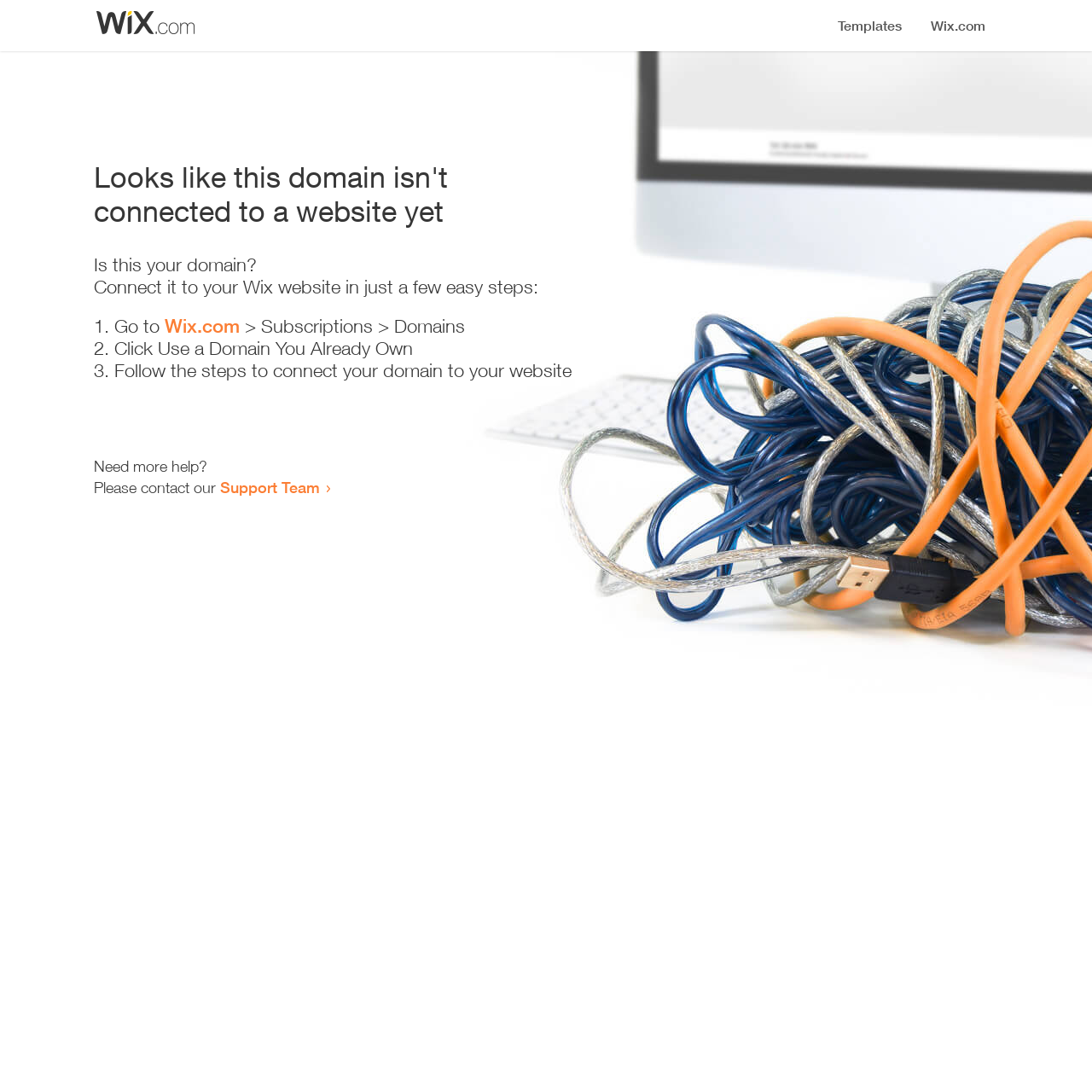What is the issue with the current domain?
Observe the image and answer the question with a one-word or short phrase response.

Not connected to a website